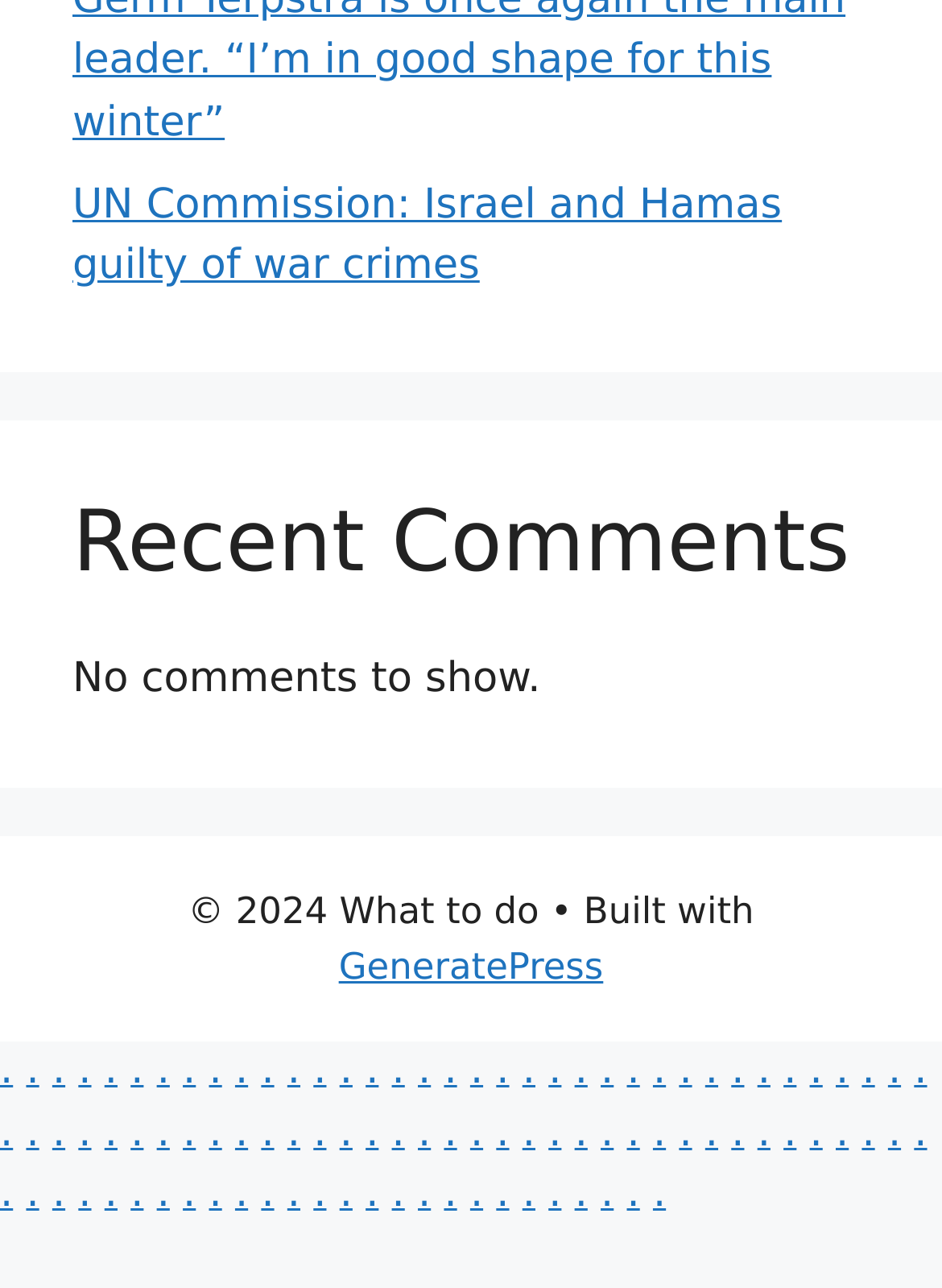Given the description ".", determine the bounding box of the corresponding UI element.

[0.582, 0.861, 0.596, 0.898]